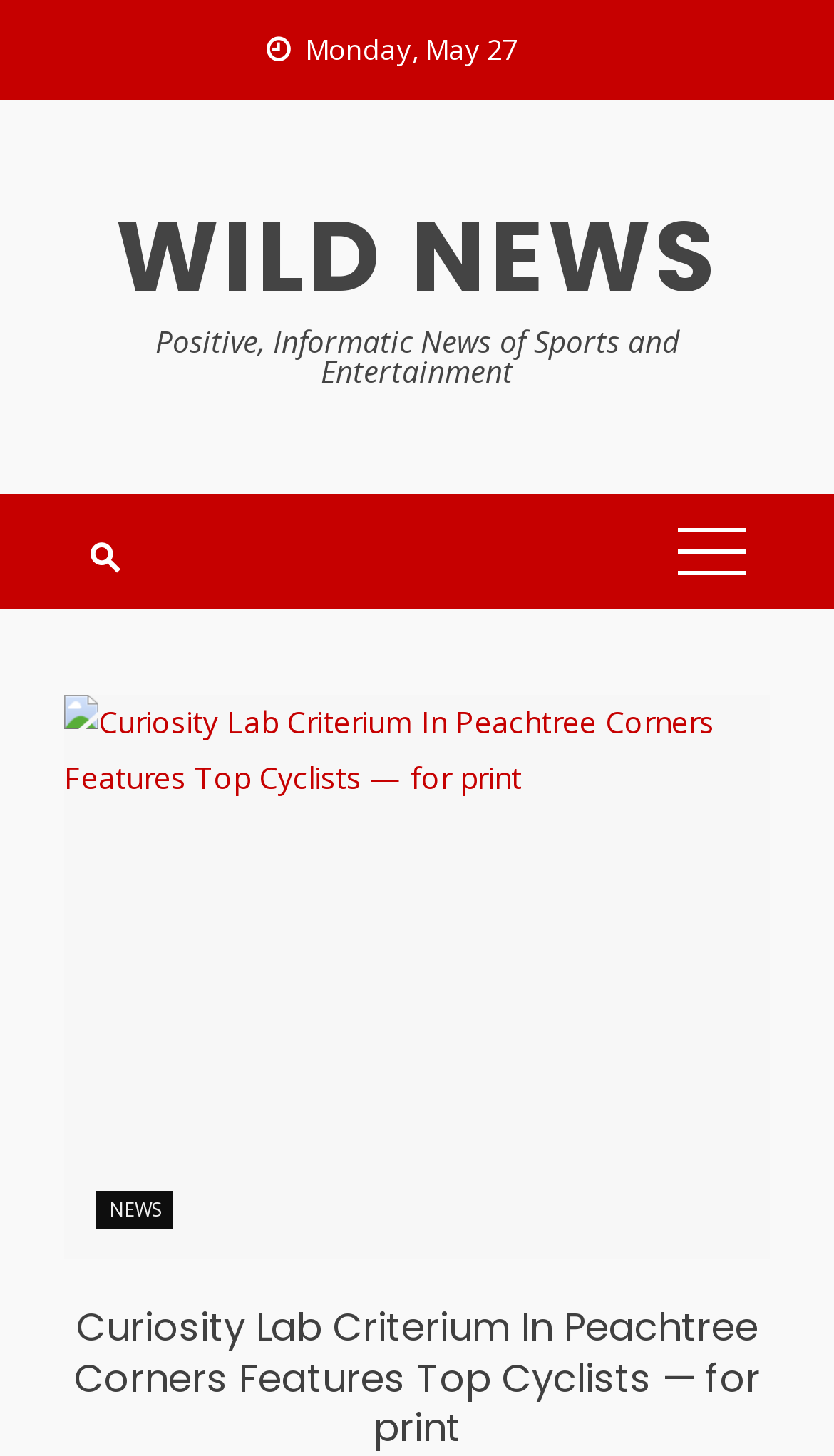Locate the UI element that matches the description parent_node: NEWS in the webpage screenshot. Return the bounding box coordinates in the format (top-left x, top-left y, bottom-right x, bottom-right y), with values ranging from 0 to 1.

[0.077, 0.478, 0.923, 0.865]